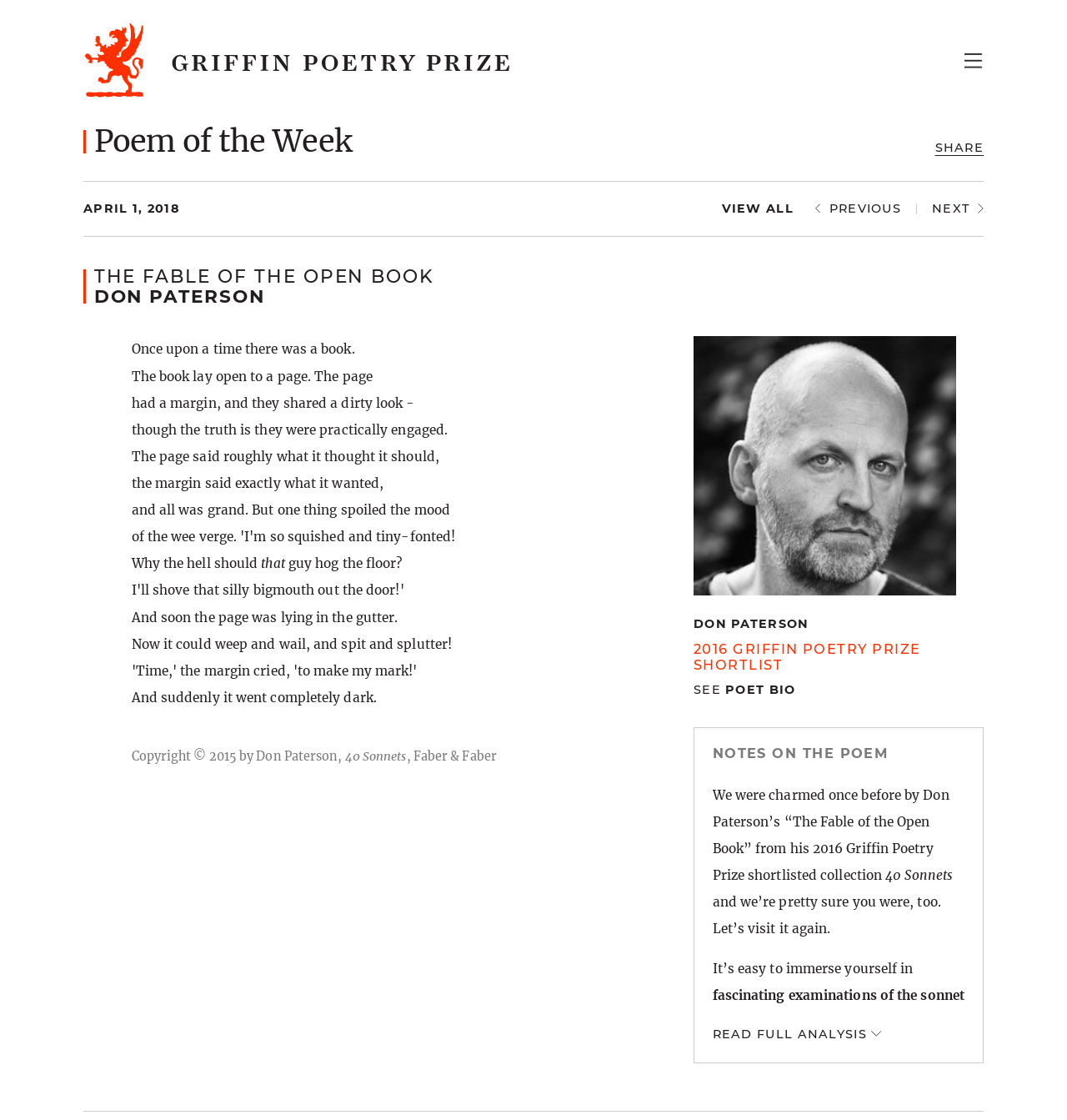Describe every aspect of the webpage comprehensively.

The webpage is about the Griffin Poetry Prize, with a focus on a poem called "The Fable of the Open Book" by Don Paterson. At the top of the page, there is a logo icon and a toggle navigation menu button on the right side. Below this, there is a primary navigation menu with links to different sections of the website, including "THE PRIZE", "POETRY", "NEWS & EVENTS", and "ABOUT".

On the left side of the page, there is a section with a heading "THE FABLE OF THE OPEN BOOK" and a poem by Don Paterson. The poem is divided into several stanzas, and each line of the poem is a separate text element. Below the poem, there is a copyright notice and information about the poem's publication.

On the right side of the page, there is a section with a heading "NOTES ON THE POEM" and a brief article about the poem. The article includes a link to a poet bio and a link to further examinations of the sonnet form.

There are also several buttons and links on the page, including a search button, a share button, and links to social media platforms. At the bottom of the page, there are links to previous and next pages, as well as a "VIEW ALL" button.

Overall, the webpage is focused on showcasing a poem and providing additional information and context about the poem and its author.